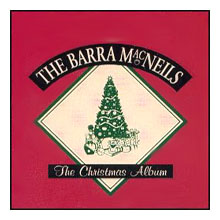What is the shape of the central graphic?
Look at the image and respond to the question as thoroughly as possible.

The central graphic is diamond-shaped, which provides a unique and eye-catching frame for the Christmas tree and other holiday decorations.